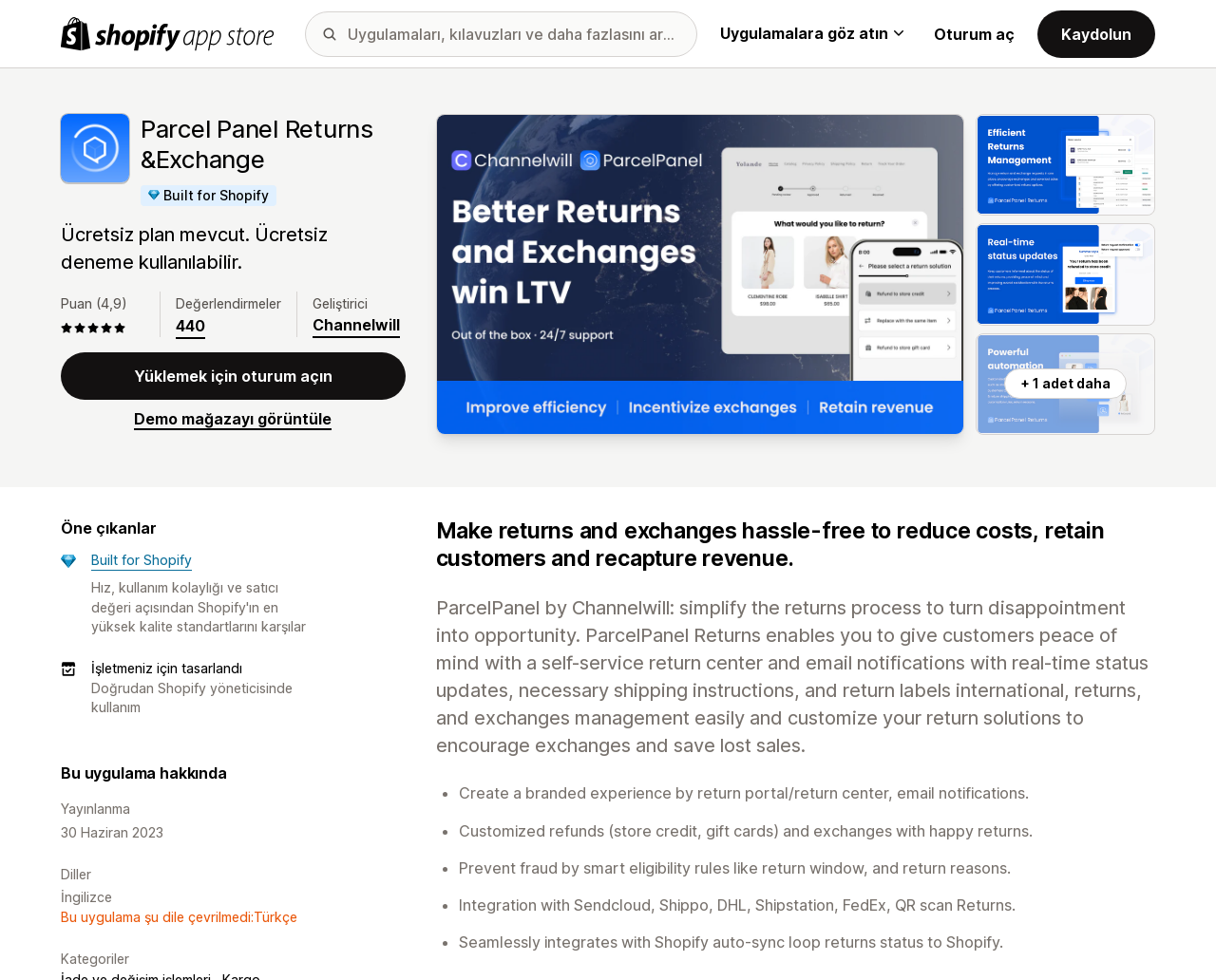Please give the bounding box coordinates of the area that should be clicked to fulfill the following instruction: "Search for applications, guides, and more". The coordinates should be in the format of four float numbers from 0 to 1, i.e., [left, top, right, bottom].

[0.251, 0.011, 0.573, 0.058]